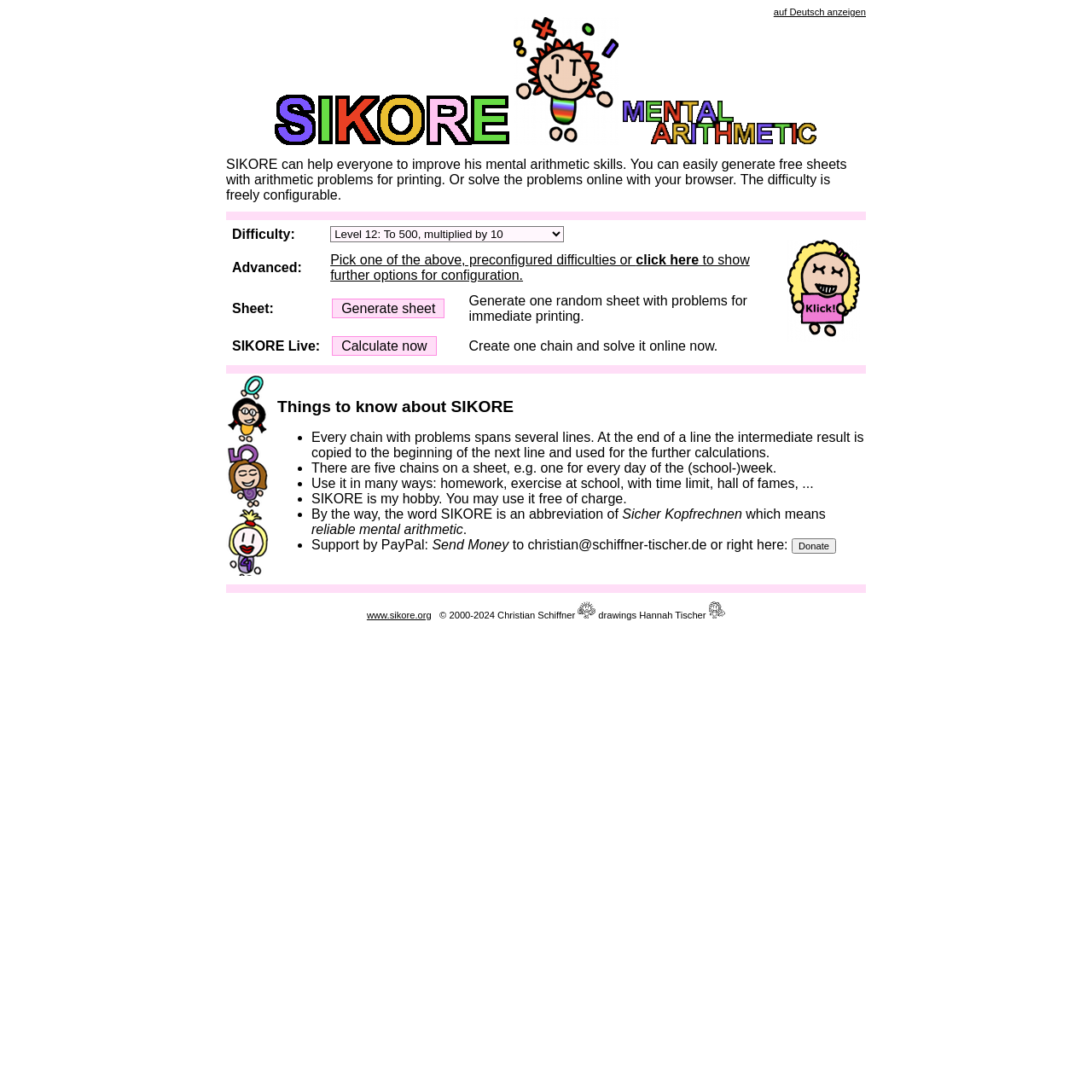What does SIKORE stand for?
Refer to the image and provide a thorough answer to the question.

The webpage explains that SIKORE is an abbreviation of 'Sicher Kopfrechnen', which means 'reliable mental arithmetic' in English.